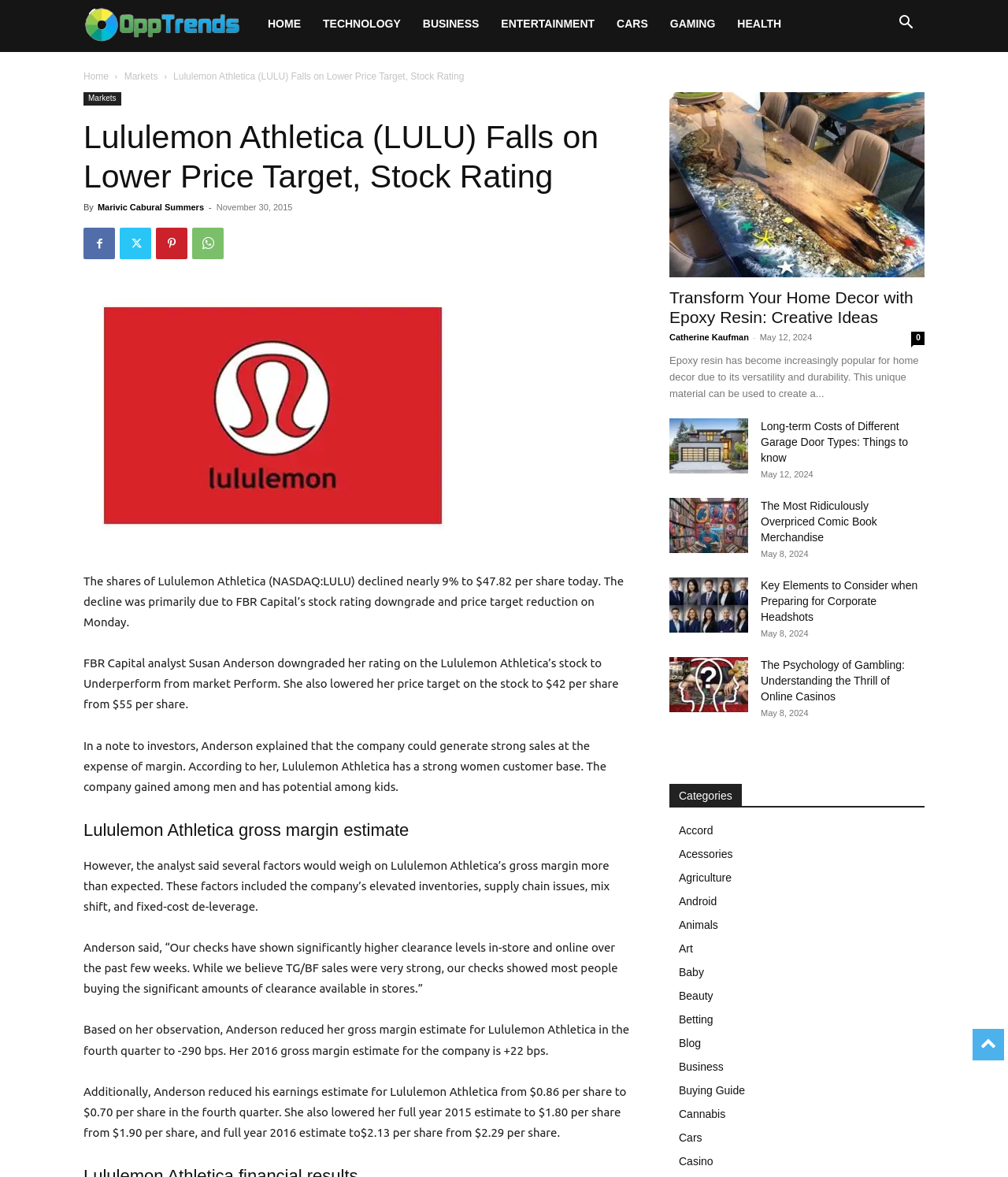Determine the bounding box coordinates of the target area to click to execute the following instruction: "View the 'Markets' page."

[0.123, 0.06, 0.157, 0.07]